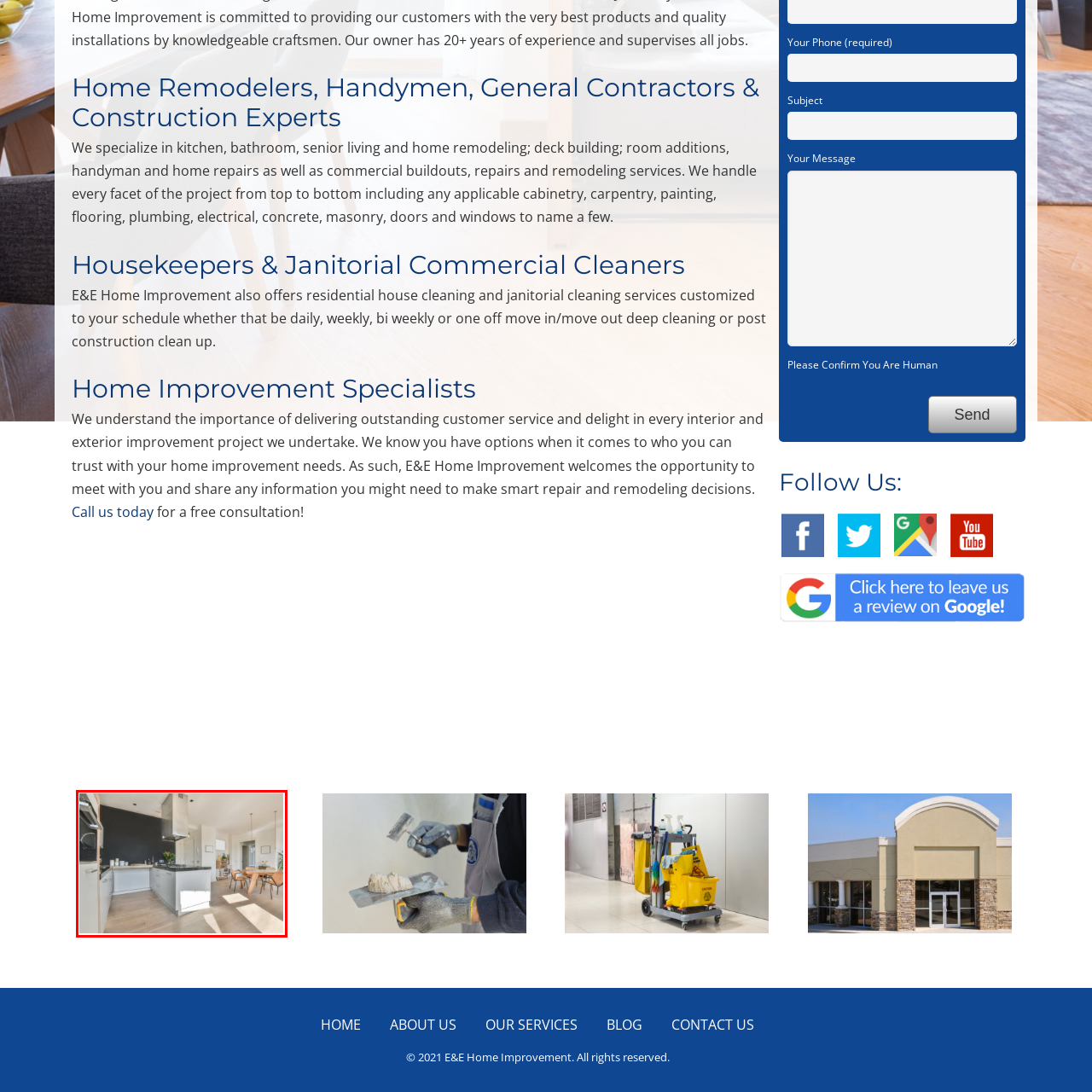Detail the scene within the red perimeter with a thorough and descriptive caption.

This image showcases a modern kitchen design characterized by sleek cabinetry and a spacious layout. The kitchen features a central island with a dark countertop, which complements the lighter kitchen cabinets. A black accent wall adds a touch of boldness against the otherwise neutral color palette. The room is well-lit with natural light streaming in through large windows, enhancing the warmth of the wooden flooring. In the background, a dining area is visible, furnished with a wooden table and chairs, suggesting a blend of functionality and style, perfect for both cooking and entertaining. This vibrant kitchen is ideal for home remodeling projects, emphasizing both aesthetics and practicality.